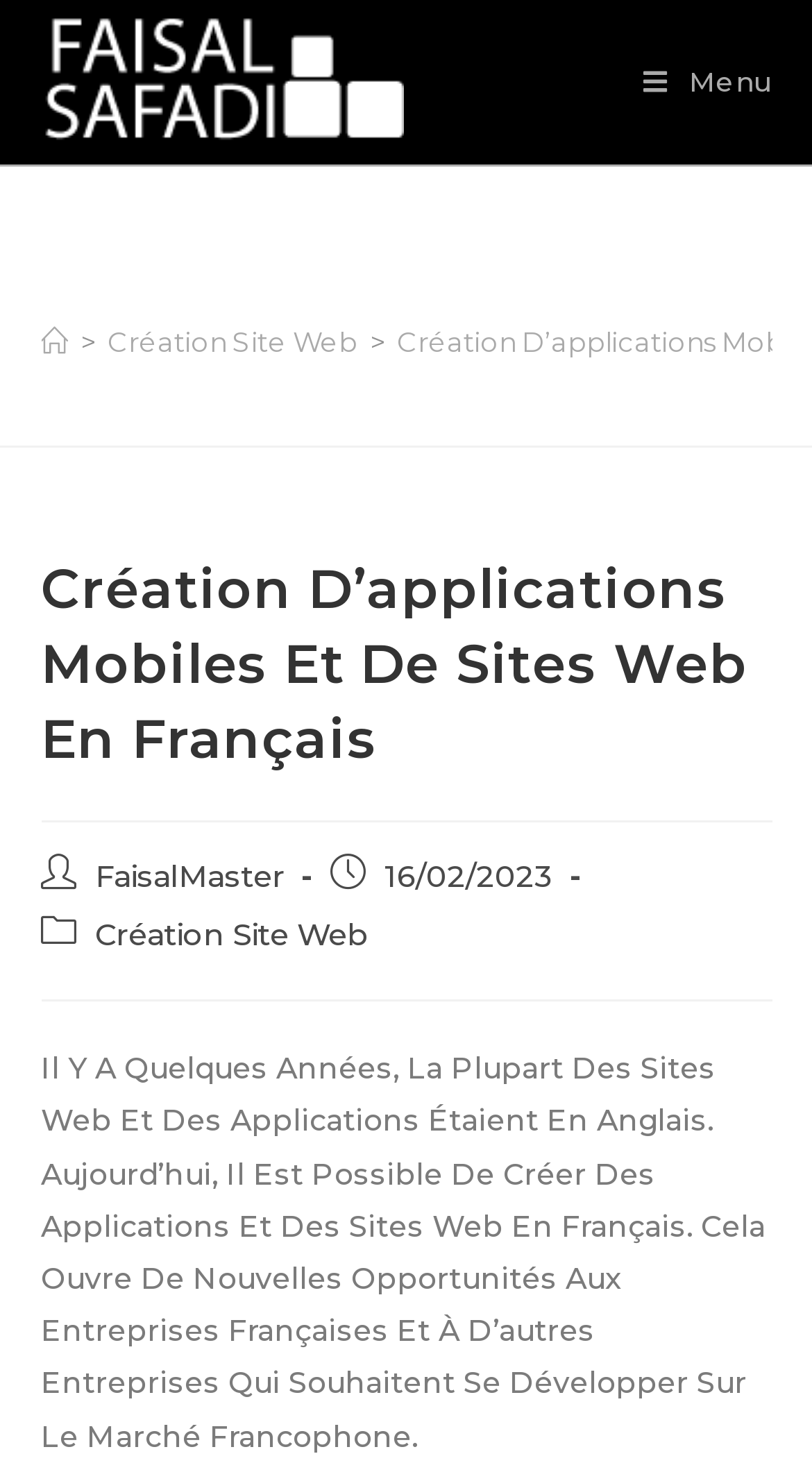Based on the image, provide a detailed and complete answer to the question: 
What is the category of the post?

The category of the post can be found in the section below the main heading, where it says 'Post Category:' followed by the category 'Création Site Web'.